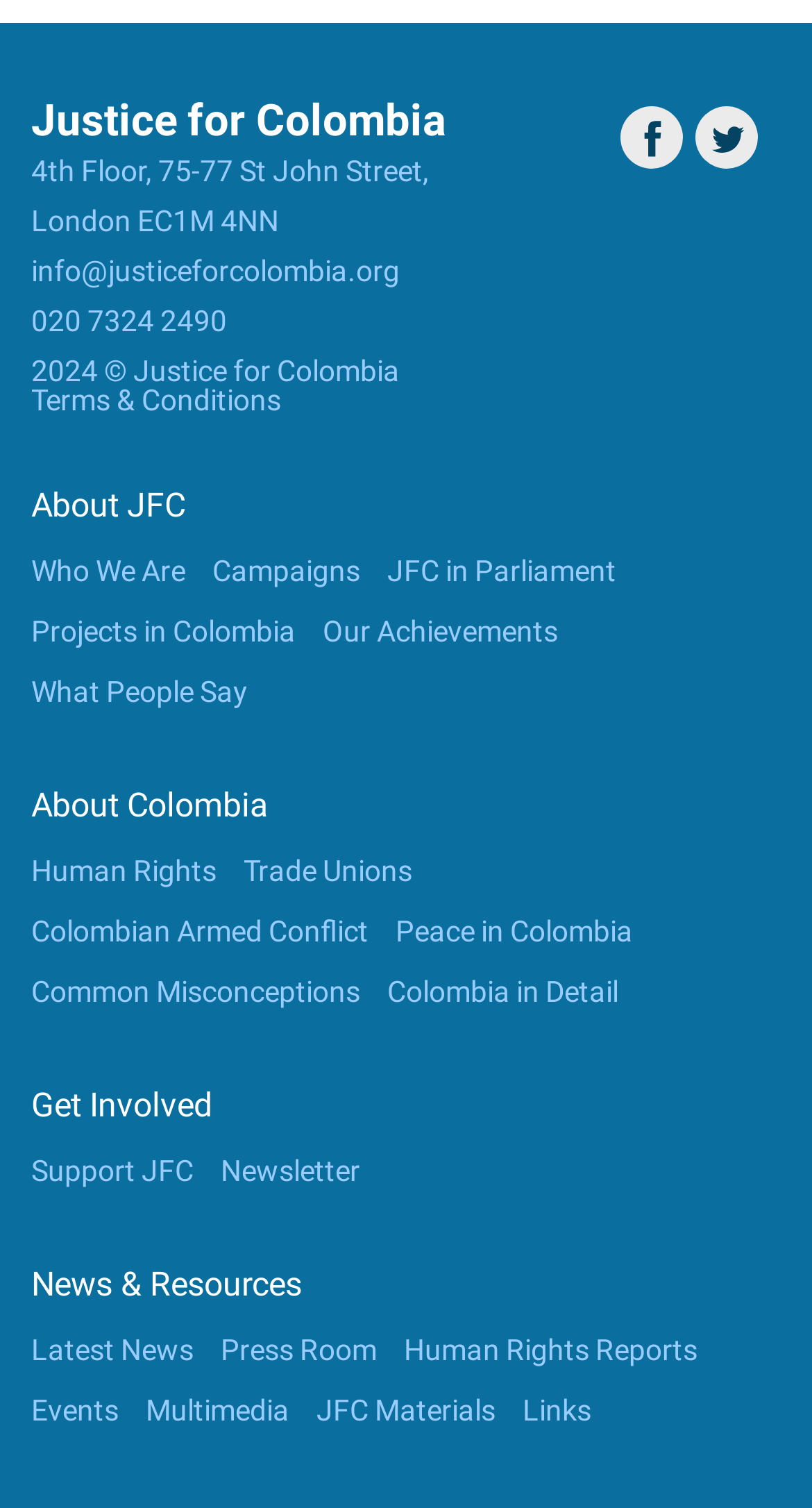Please identify the bounding box coordinates of the element on the webpage that should be clicked to follow this instruction: "View nutrition facts and information". The bounding box coordinates should be given as four float numbers between 0 and 1, formatted as [left, top, right, bottom].

None